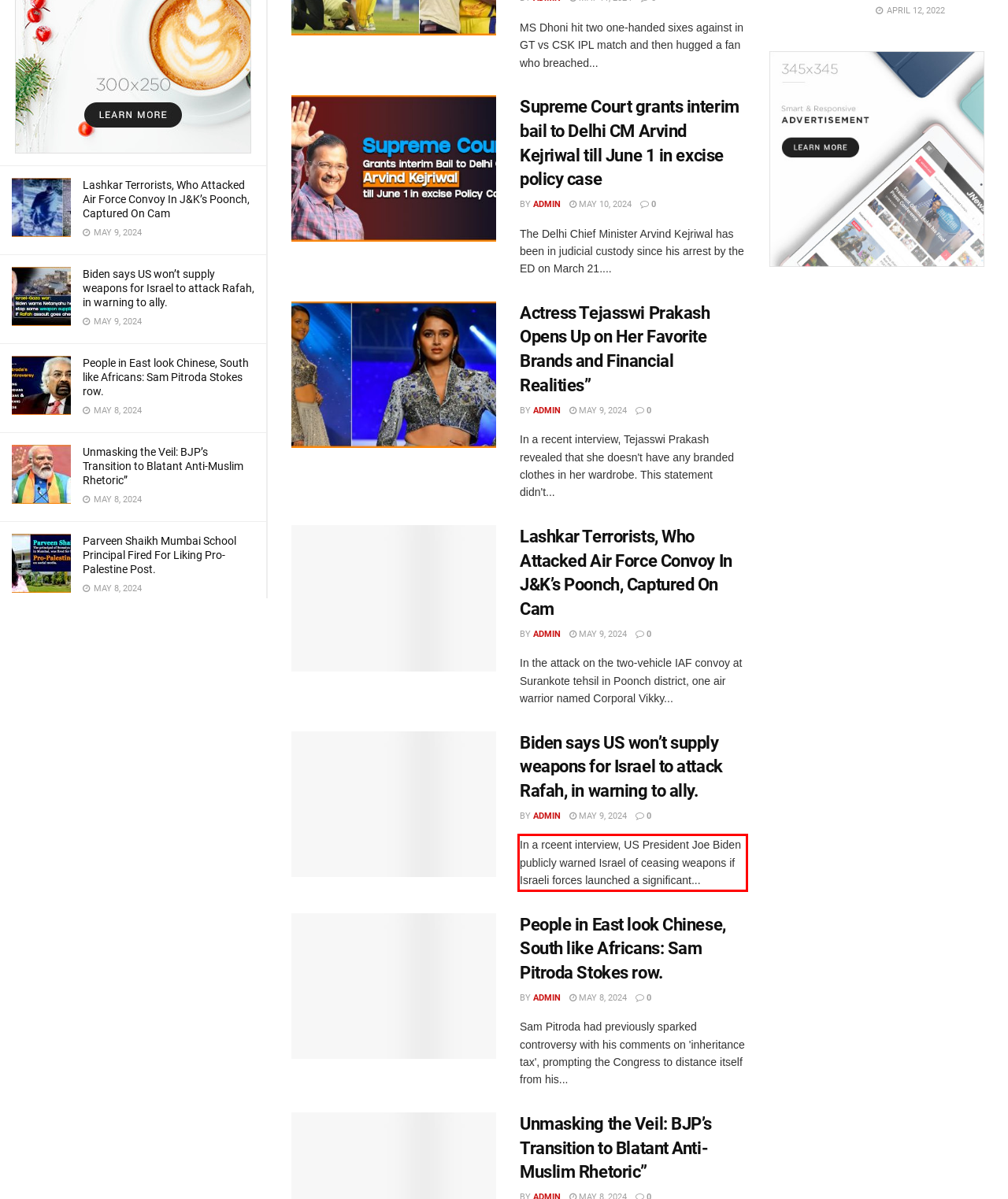Look at the screenshot of the webpage, locate the red rectangle bounding box, and generate the text content that it contains.

In a rceent interview, US President Joe Biden publicly warned Israel of ceasing weapons if Israeli forces launched a significant...